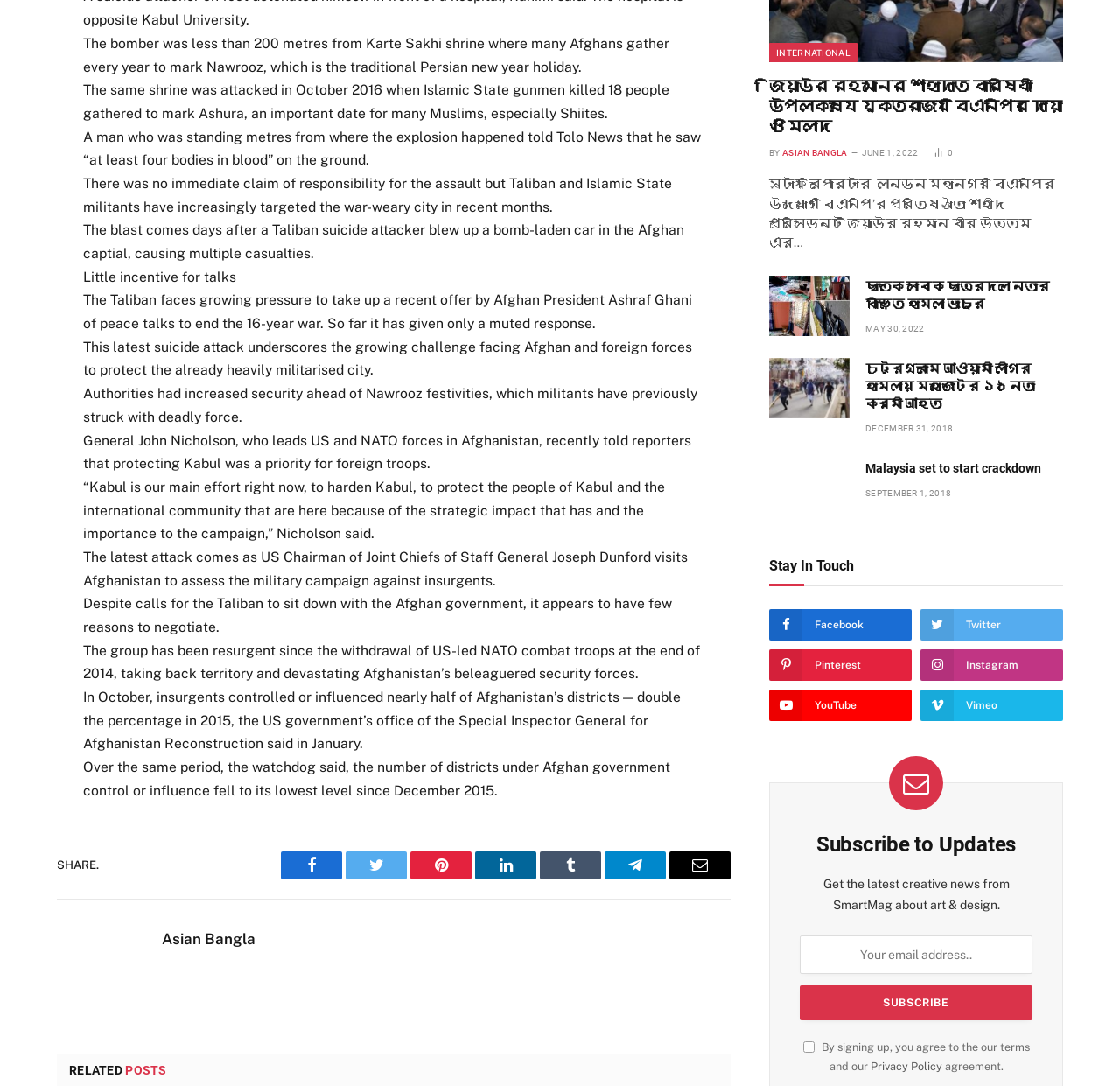Locate the bounding box coordinates for the element described below: "Privacy Policy". The coordinates must be four float values between 0 and 1, formatted as [left, top, right, bottom].

[0.777, 0.975, 0.841, 0.988]